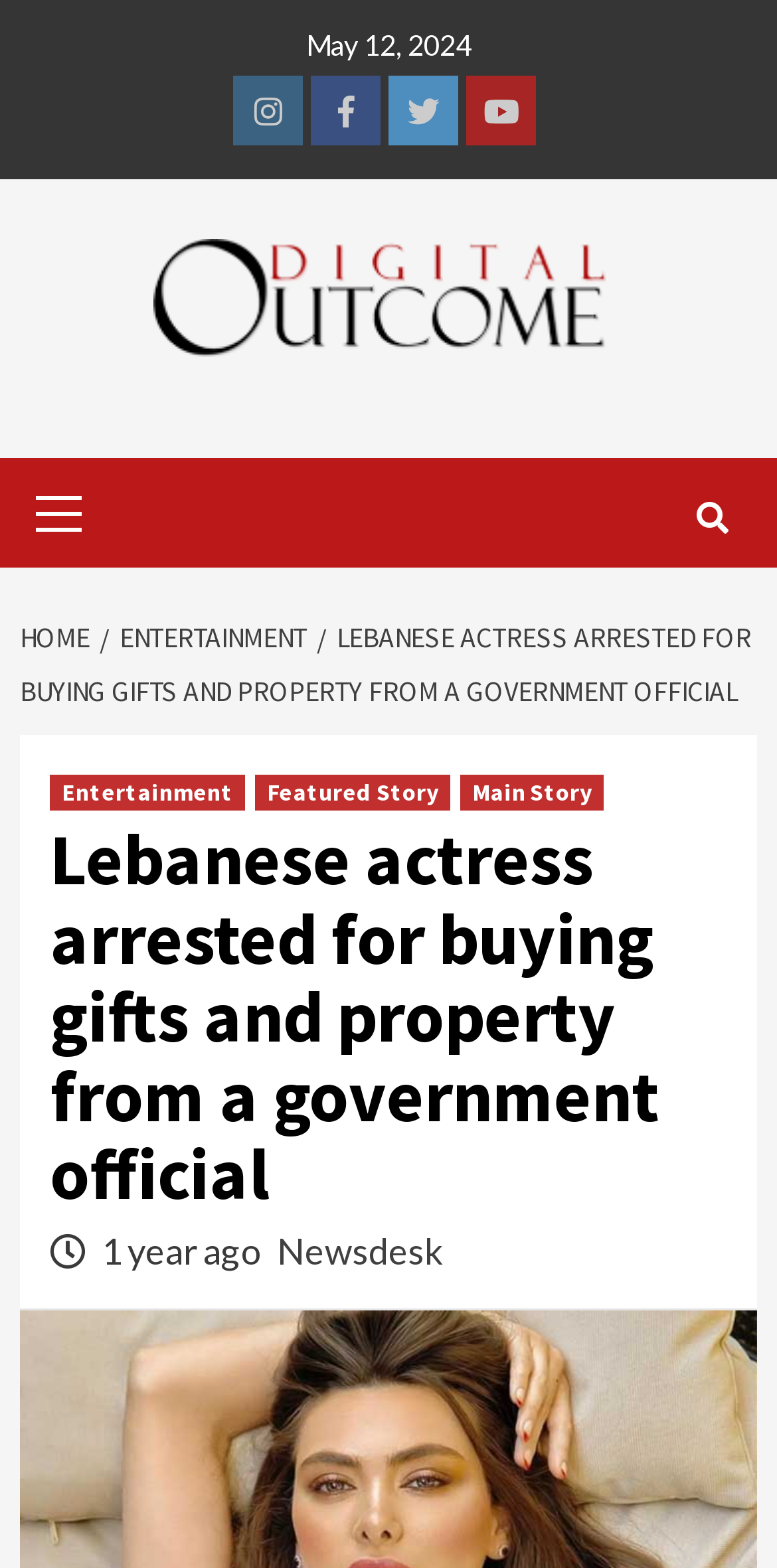Please give a succinct answer to the question in one word or phrase:
How many social media links are there?

4